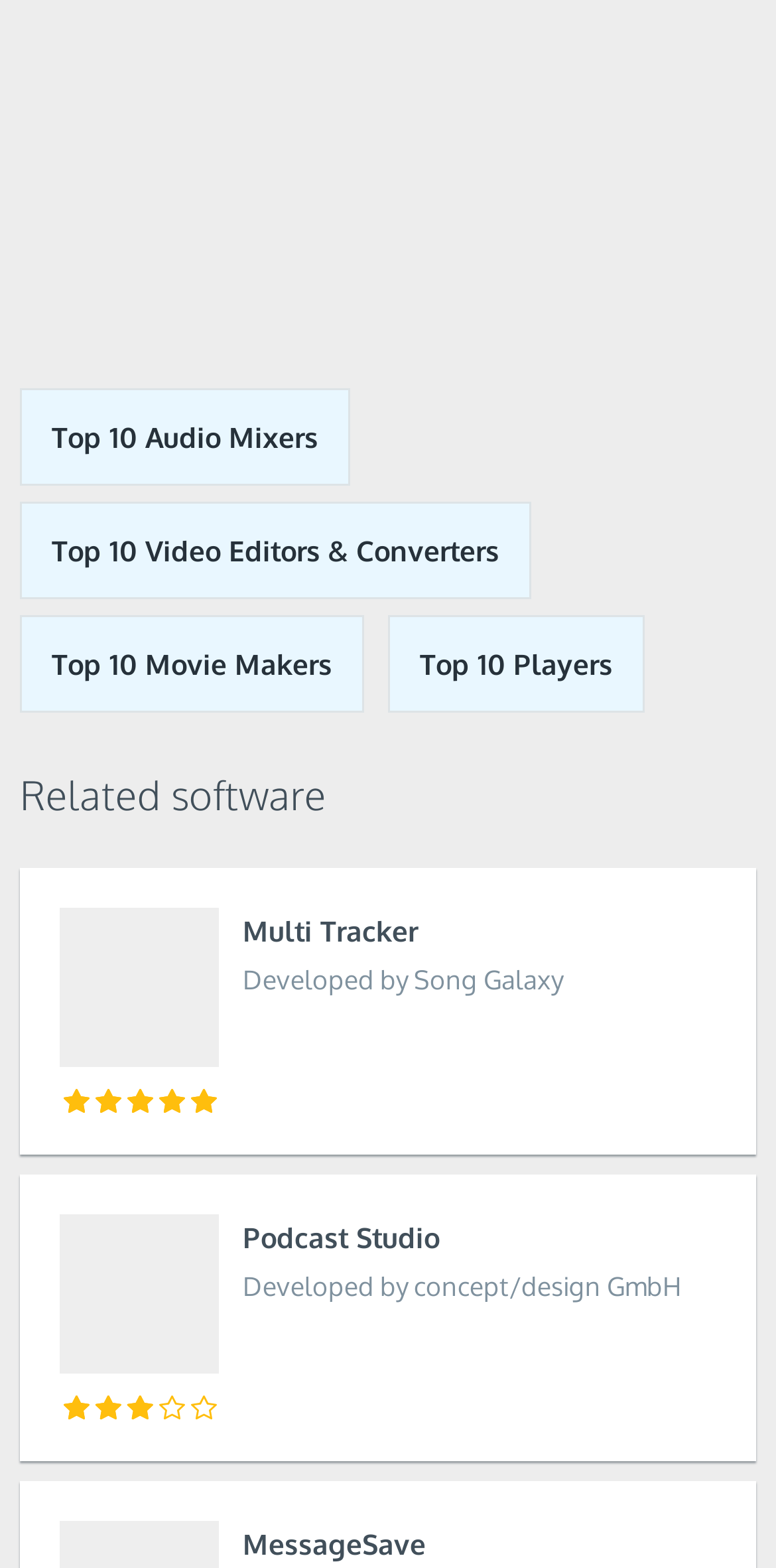What is the category of software listed?
Answer the question in as much detail as possible.

Based on the links provided, such as 'Top 10 Audio Mixers', 'Top 10 Video Editors & Converters', and 'Top 10 Movie Makers', it can be inferred that the category of software listed is related to audio, video, and movie editing.